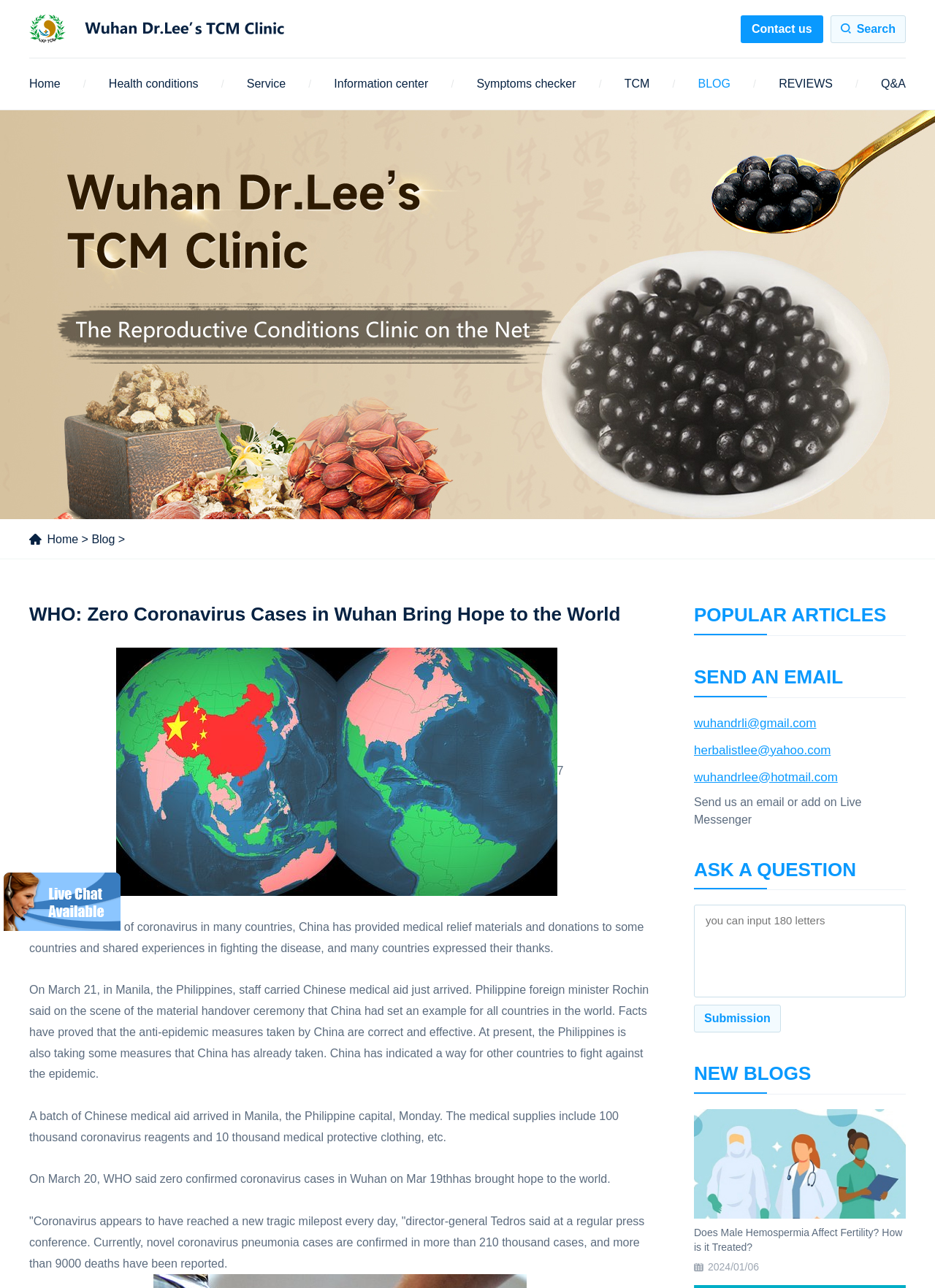Please provide the bounding box coordinates in the format (top-left x, top-left y, bottom-right x, bottom-right y). Remember, all values are floating point numbers between 0 and 1. What is the bounding box coordinate of the region described as: parent_node: Contact us

[0.031, 0.007, 0.312, 0.038]